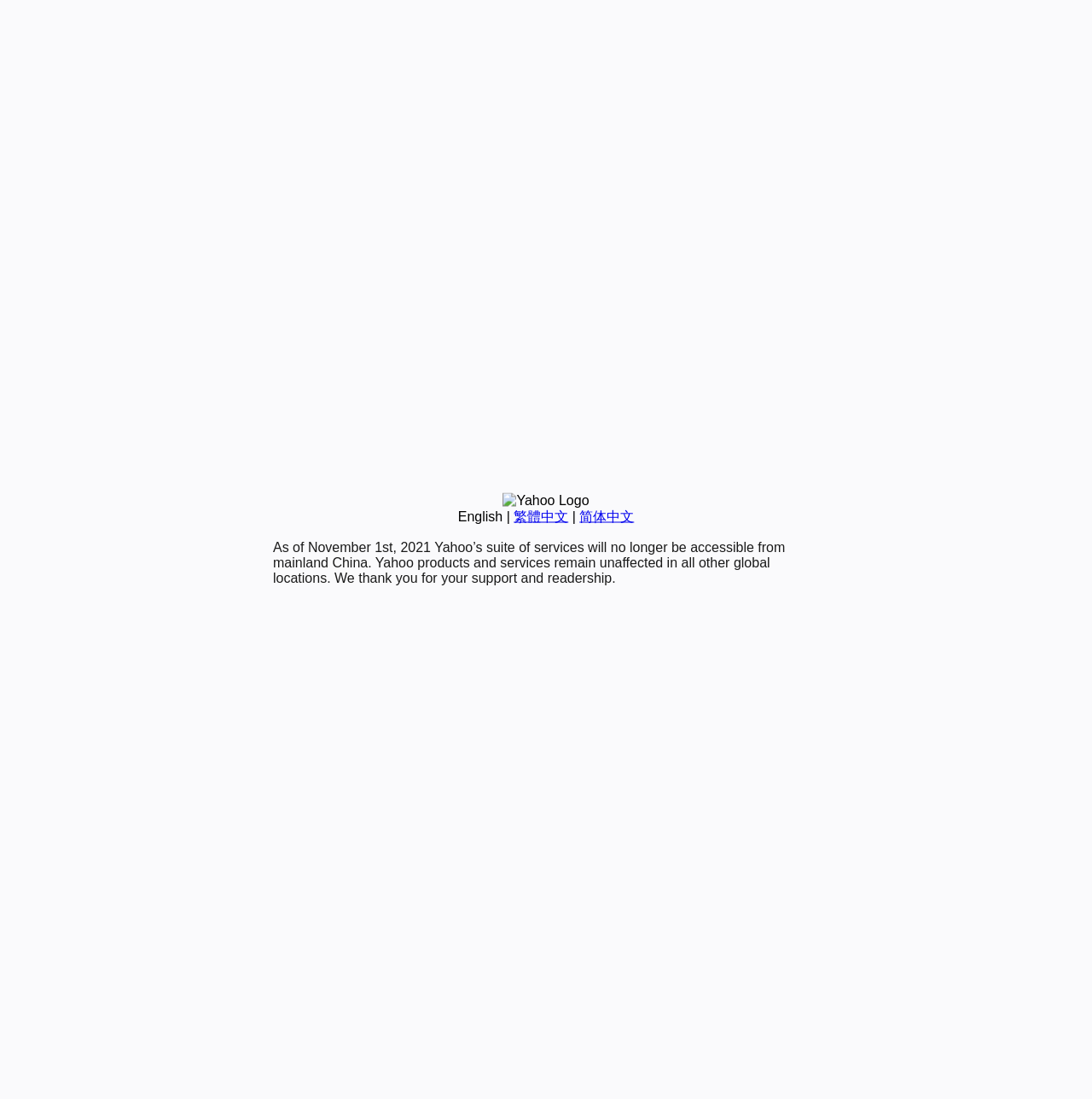Find the bounding box coordinates for the UI element that matches this description: "English".

[0.419, 0.463, 0.46, 0.476]